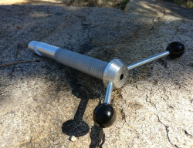In which field is this tool commonly used?
Respond to the question with a well-detailed and thorough answer.

The caption indicates that the Frame Quill Clamp Tool is often used in the realm of cycling mechanics, specifically for tasks such as fitting or checking the correct seat post size in bike frame adjustments and repairs.